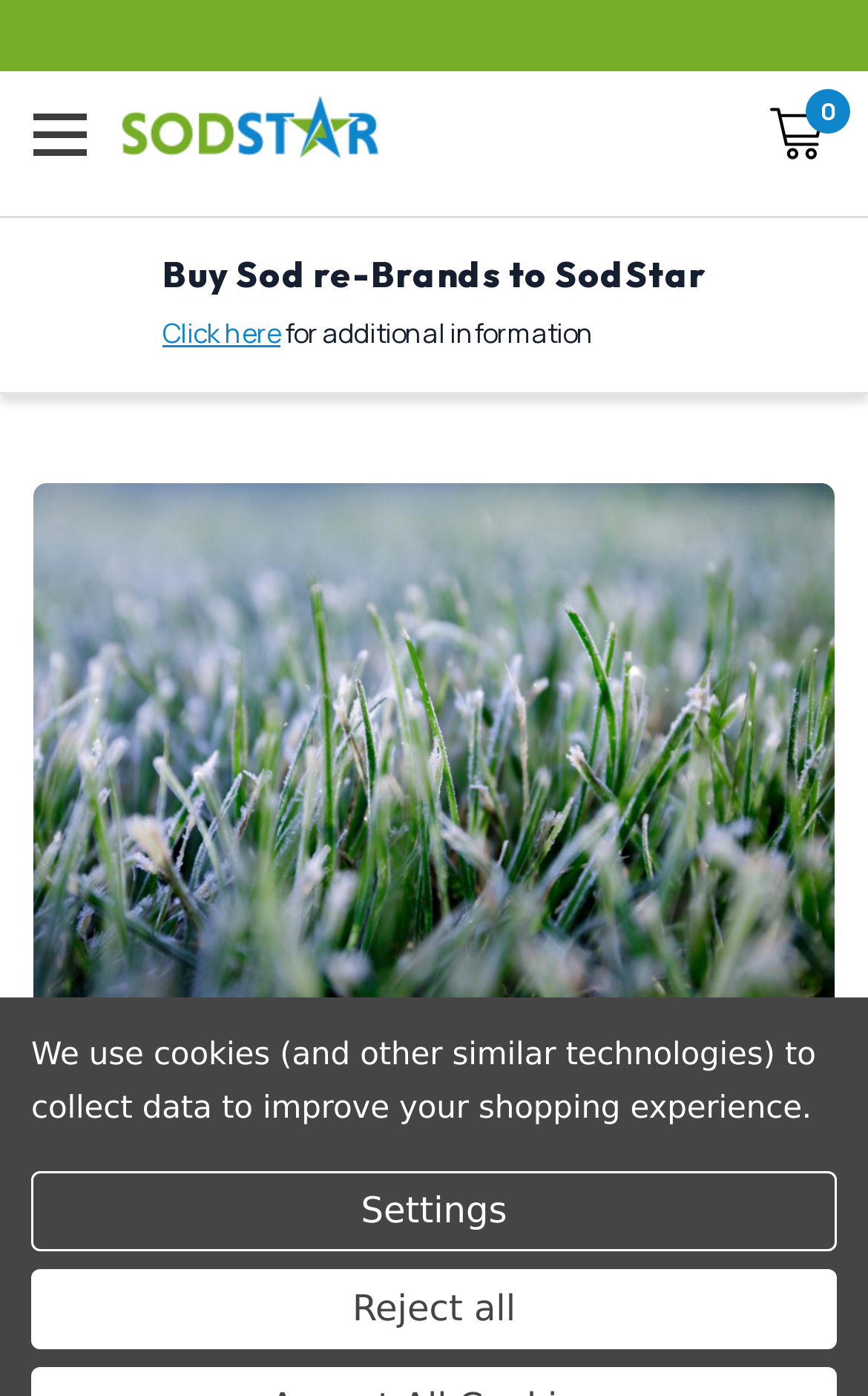Generate the text content of the main headline of the webpage.

Irrigation System Winterization